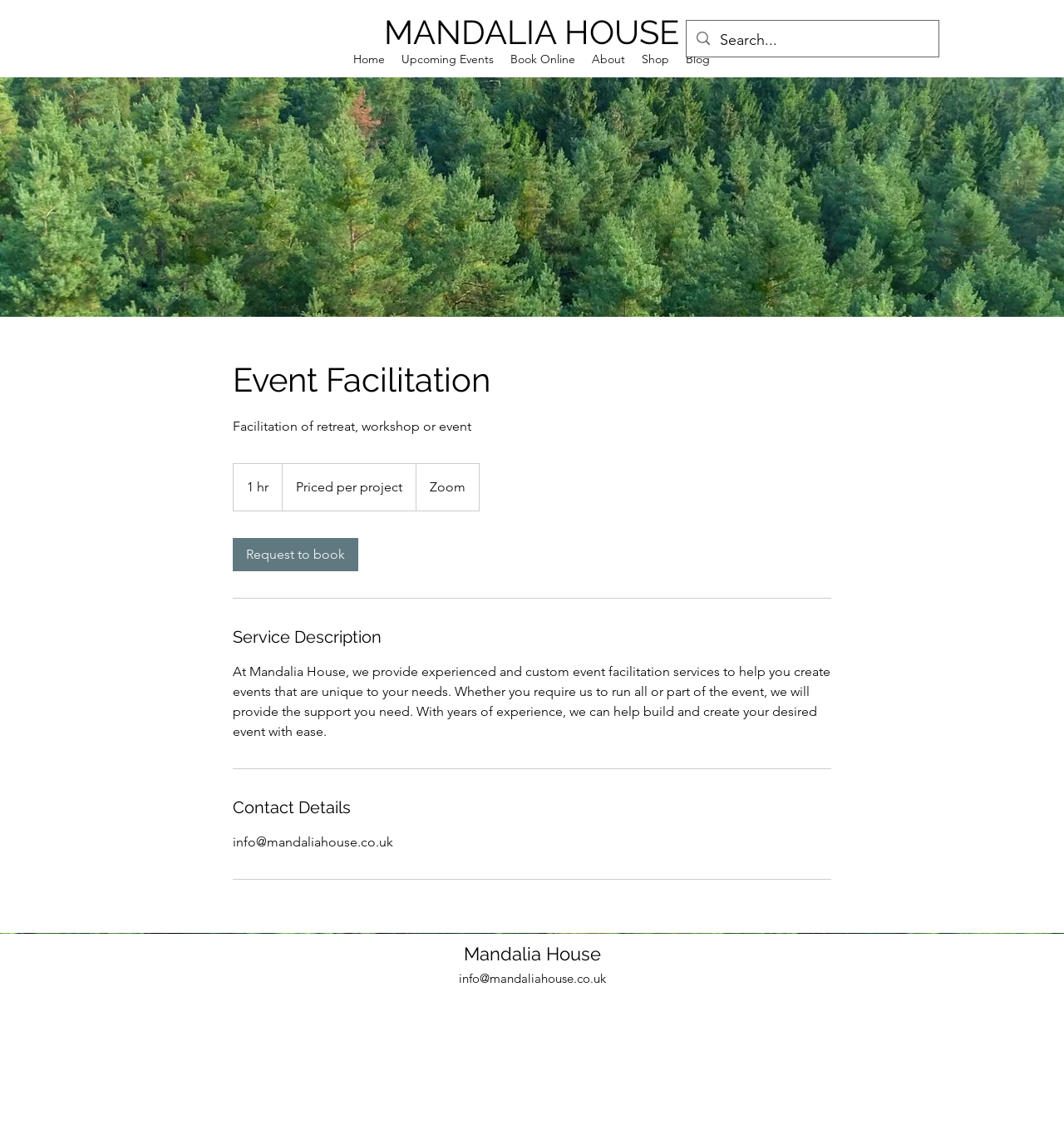Extract the bounding box of the UI element described as: "khan sir patna wife name".

None